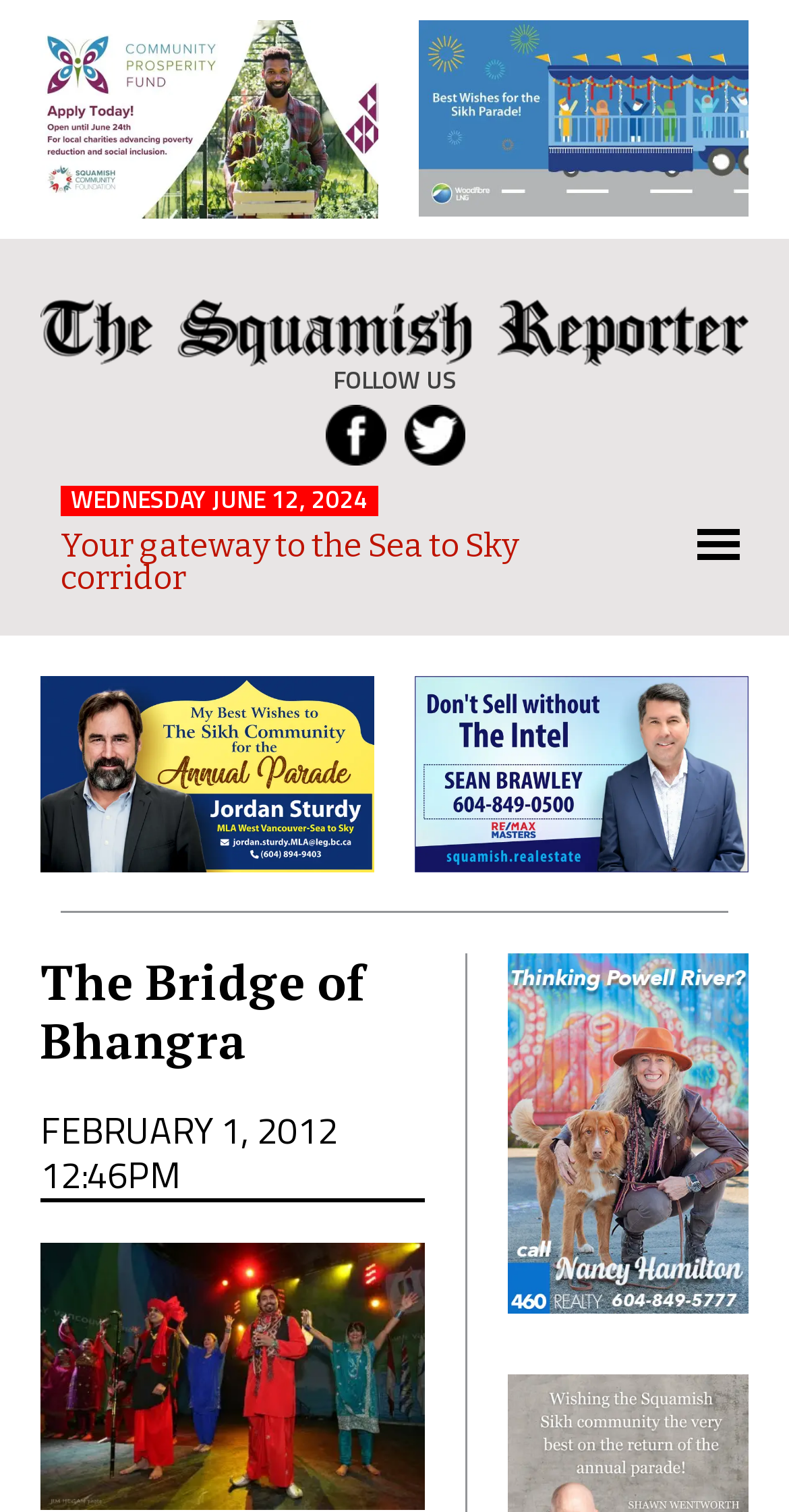Produce an extensive caption that describes everything on the webpage.

The webpage appears to be a news article from The Squamish Reporter, a local news outlet. At the top left, there is a banner ad with an image, followed by another ad on the right side. Below these ads, there is a navigation menu with links to the reporter's website.

The main content of the page is divided into two sections. On the left, there is a news article titled "The Bridge of Bhangra" with a publication date of February 1, 2012. The article has a heading, a publication time, and a brief description. Below the article, there is a section with two images, one of Jordan Sturdy and another of Sean Brawley.

On the right side, there is a sidebar with a heading "Primary Sidebar". This section contains two links, one at the top and another at the bottom. Above the sidebar, there is a section with social media links, indicated by icons.

At the top right corner, there is a button with a search icon. The page also has a heading "Local News from Squamish and Sea to Sky Region" and a subheading "Your gateway to the Sea to Sky corridor" near the top center. The current date, Wednesday, June 12, 2024, is displayed prominently on the page.